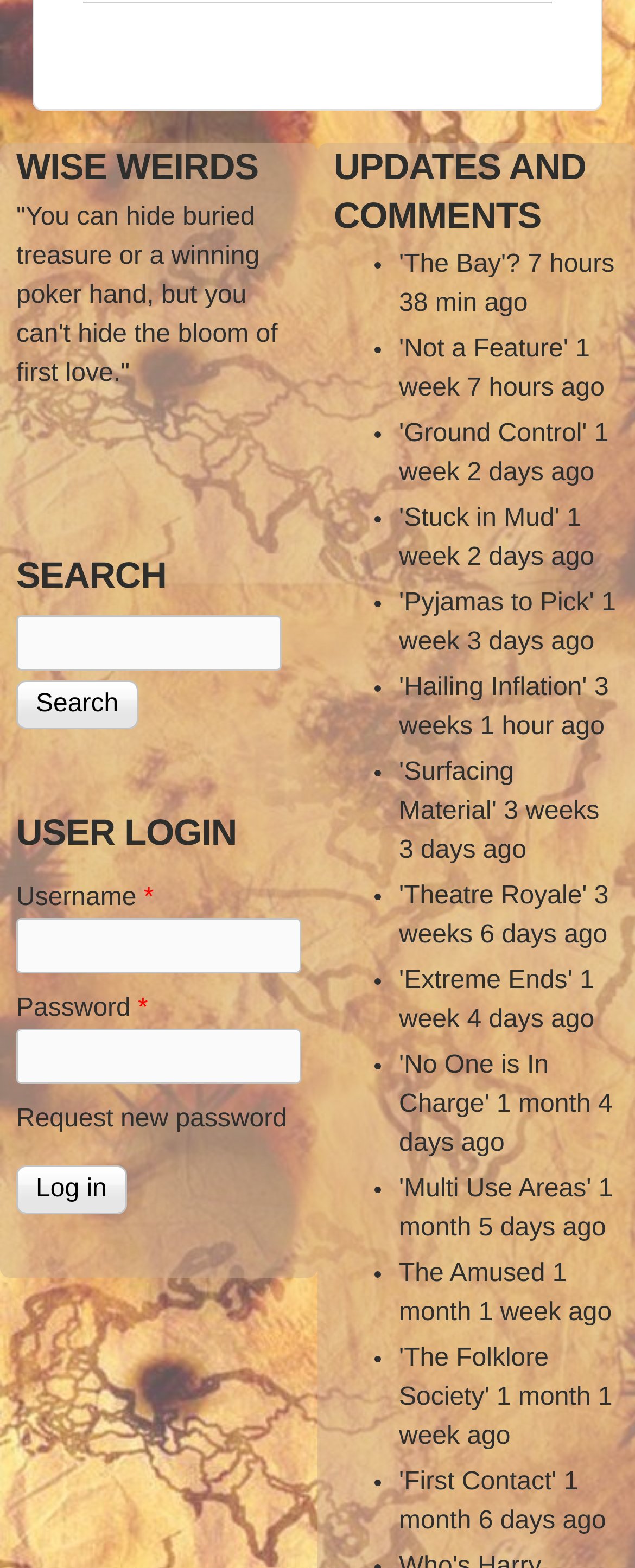Extract the bounding box coordinates for the HTML element that matches this description: "'No One is In Charge'". The coordinates should be four float numbers between 0 and 1, i.e., [left, top, right, bottom].

[0.628, 0.67, 0.864, 0.713]